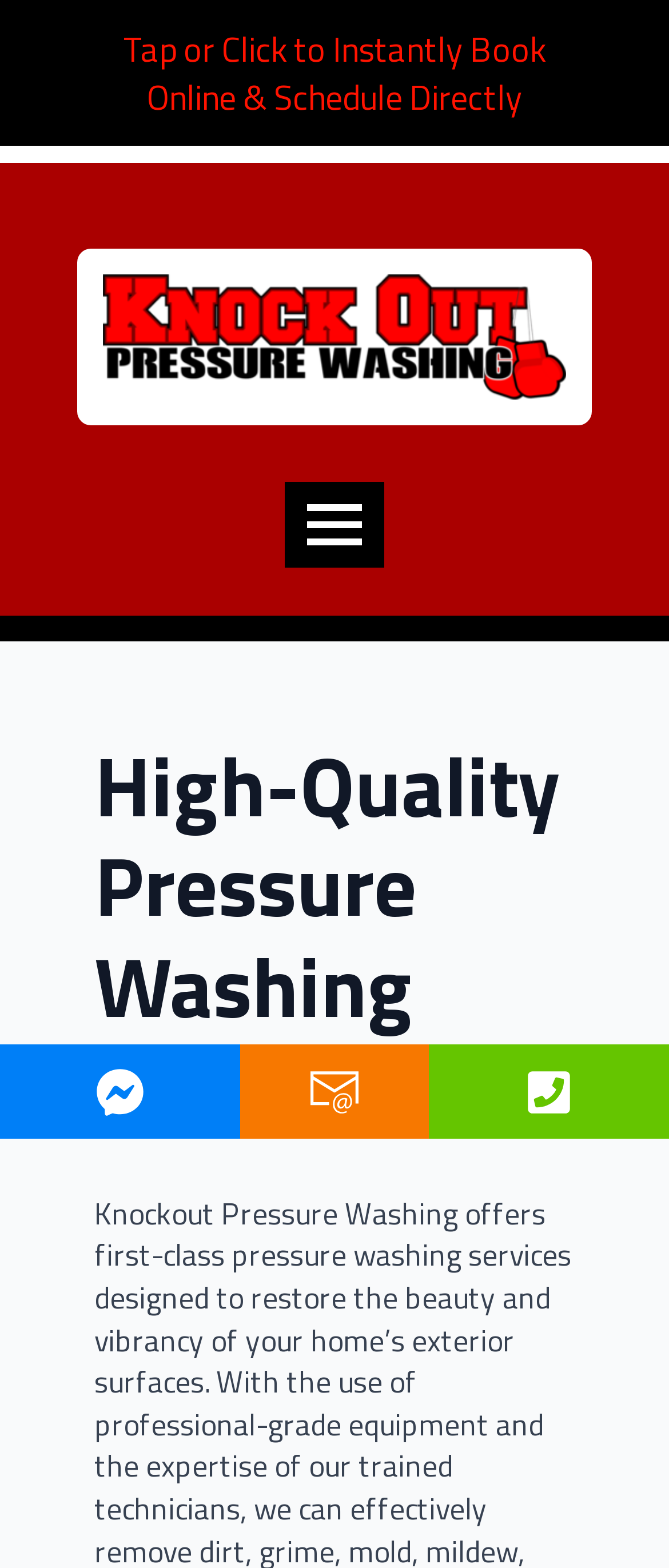What is the text of the webpage's headline?

High-Quality Pressure Washing Services